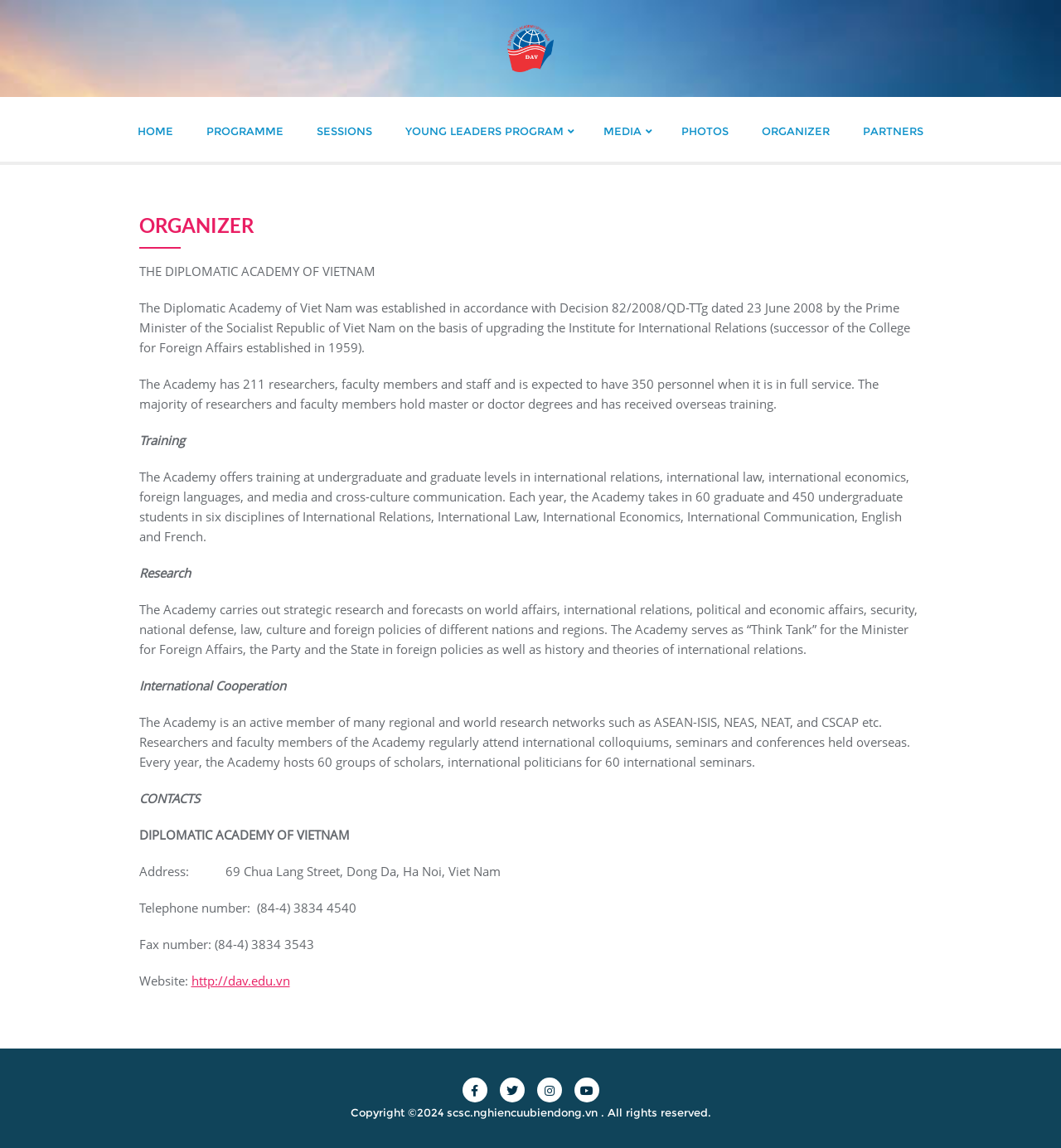Please predict the bounding box coordinates of the element's region where a click is necessary to complete the following instruction: "Click the HOME link". The coordinates should be represented by four float numbers between 0 and 1, i.e., [left, top, right, bottom].

[0.114, 0.085, 0.179, 0.141]